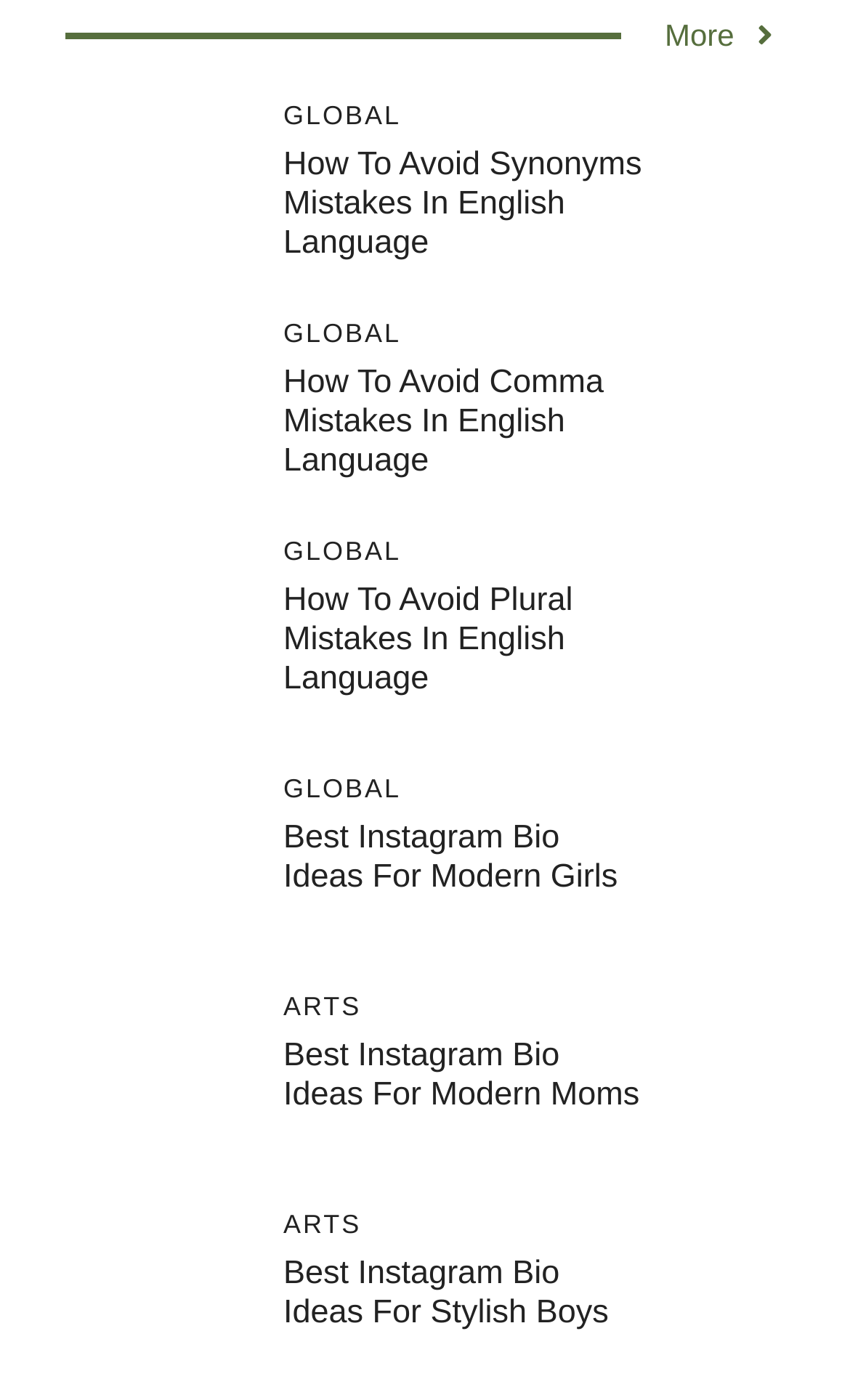Indicate the bounding box coordinates of the element that must be clicked to execute the instruction: "Click on 'How to avoid Synonyms Mistakes in English Language'". The coordinates should be given as four float numbers between 0 and 1, i.e., [left, top, right, bottom].

[0.077, 0.118, 0.282, 0.148]